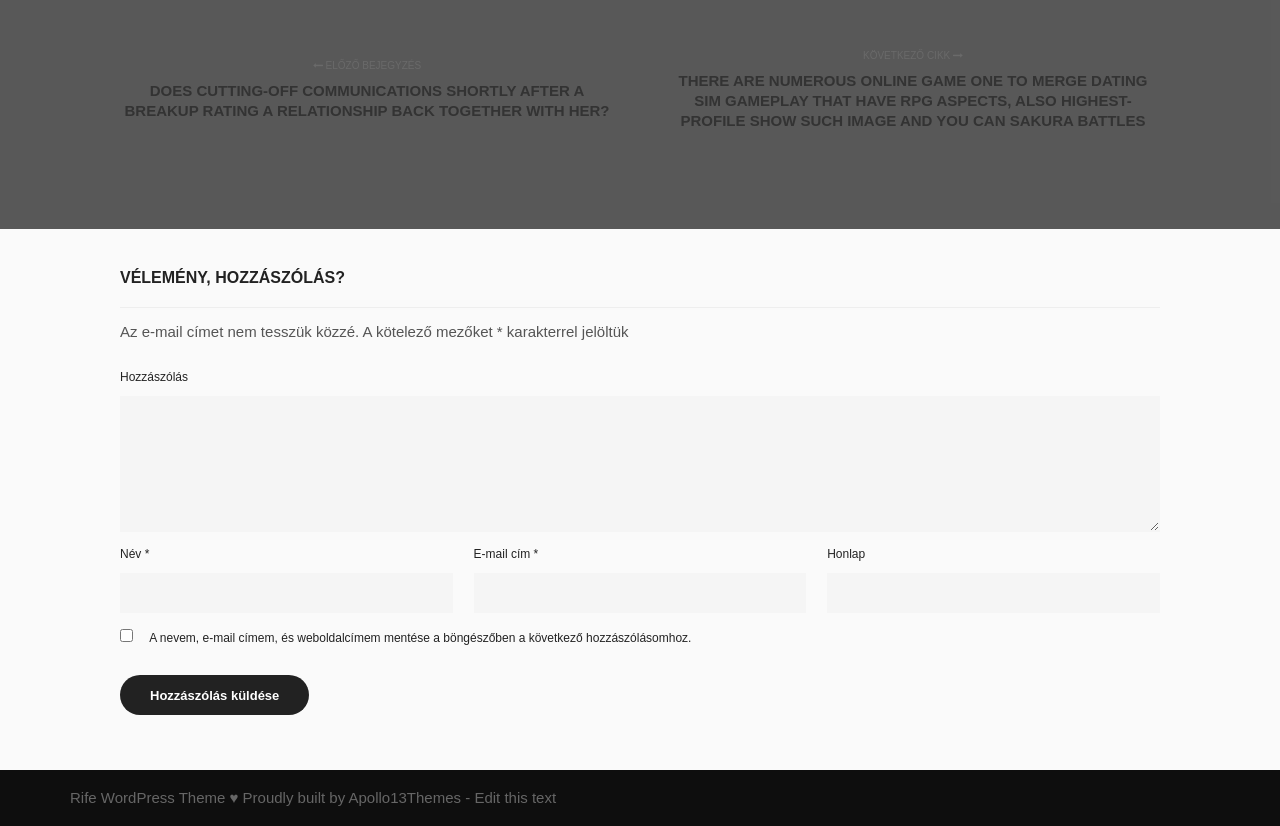Determine the coordinates of the bounding box that should be clicked to complete the instruction: "Click on the submit comment button". The coordinates should be represented by four float numbers between 0 and 1: [left, top, right, bottom].

[0.094, 0.817, 0.242, 0.865]